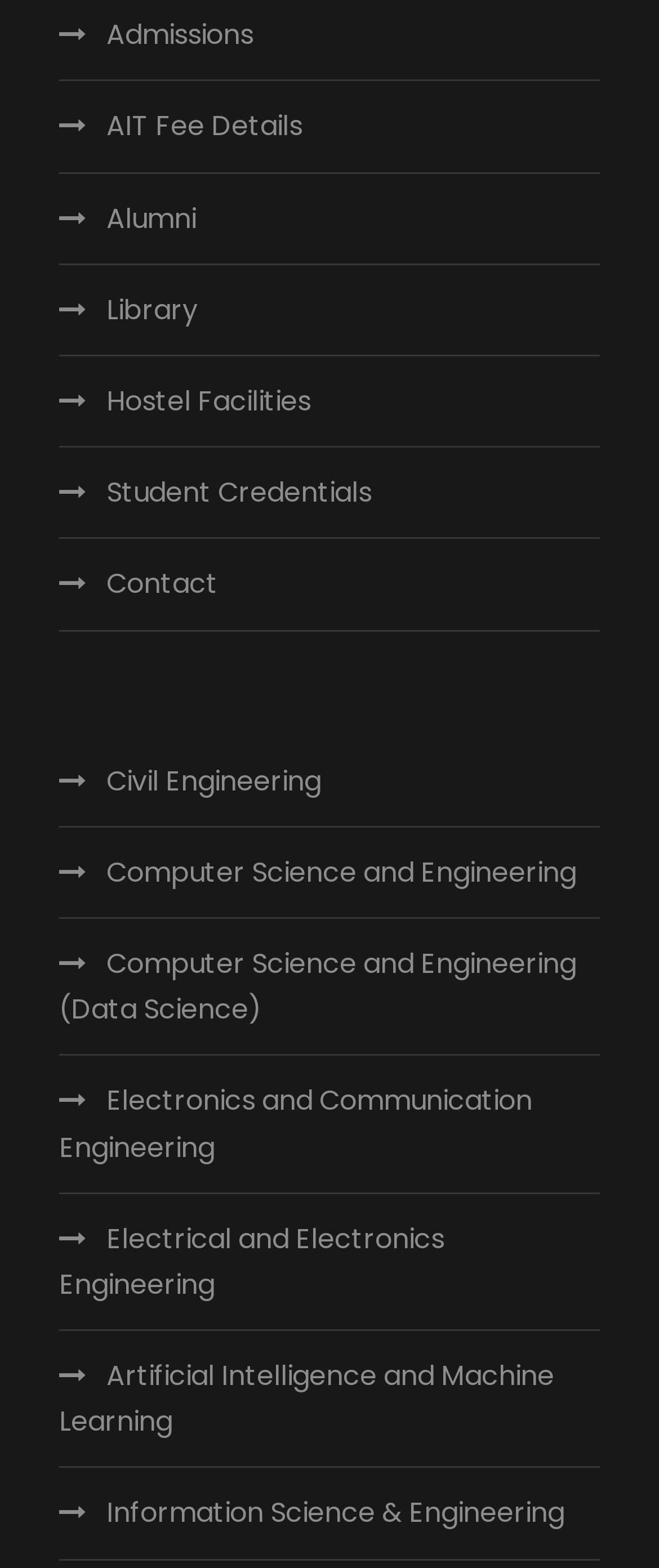Given the description "Artificial Intelligence and Machine Learning", provide the bounding box coordinates of the corresponding UI element.

[0.09, 0.863, 0.91, 0.922]